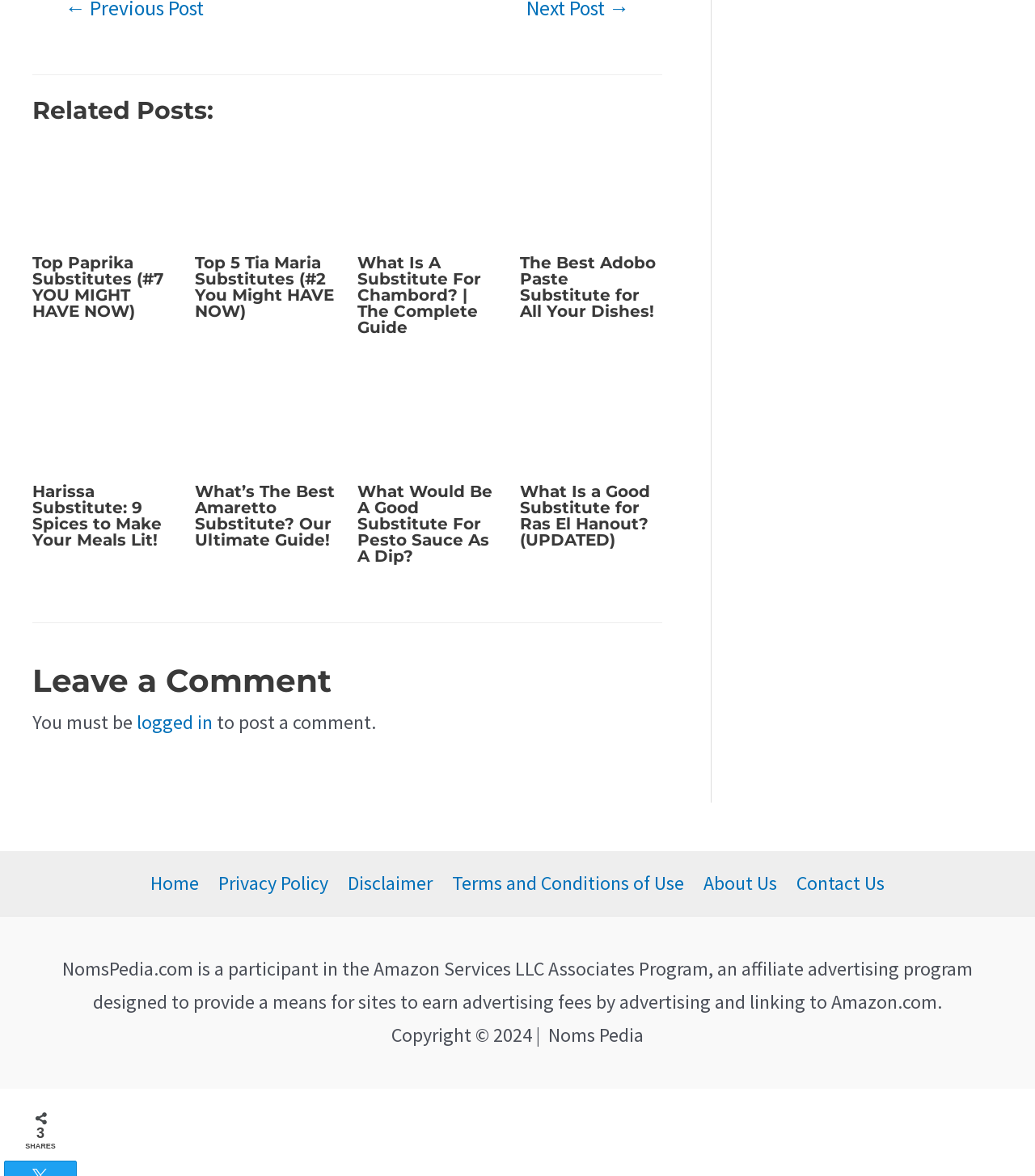Please look at the image and answer the question with a detailed explanation: What is the purpose of the 'Leave a Comment' section?

The 'Leave a Comment' section appears to be a standard feature of a blog or article webpage, allowing users to leave comments or feedback on the article. The section contains a prompt to log in to post a comment, suggesting that users can engage with the article by leaving comments.